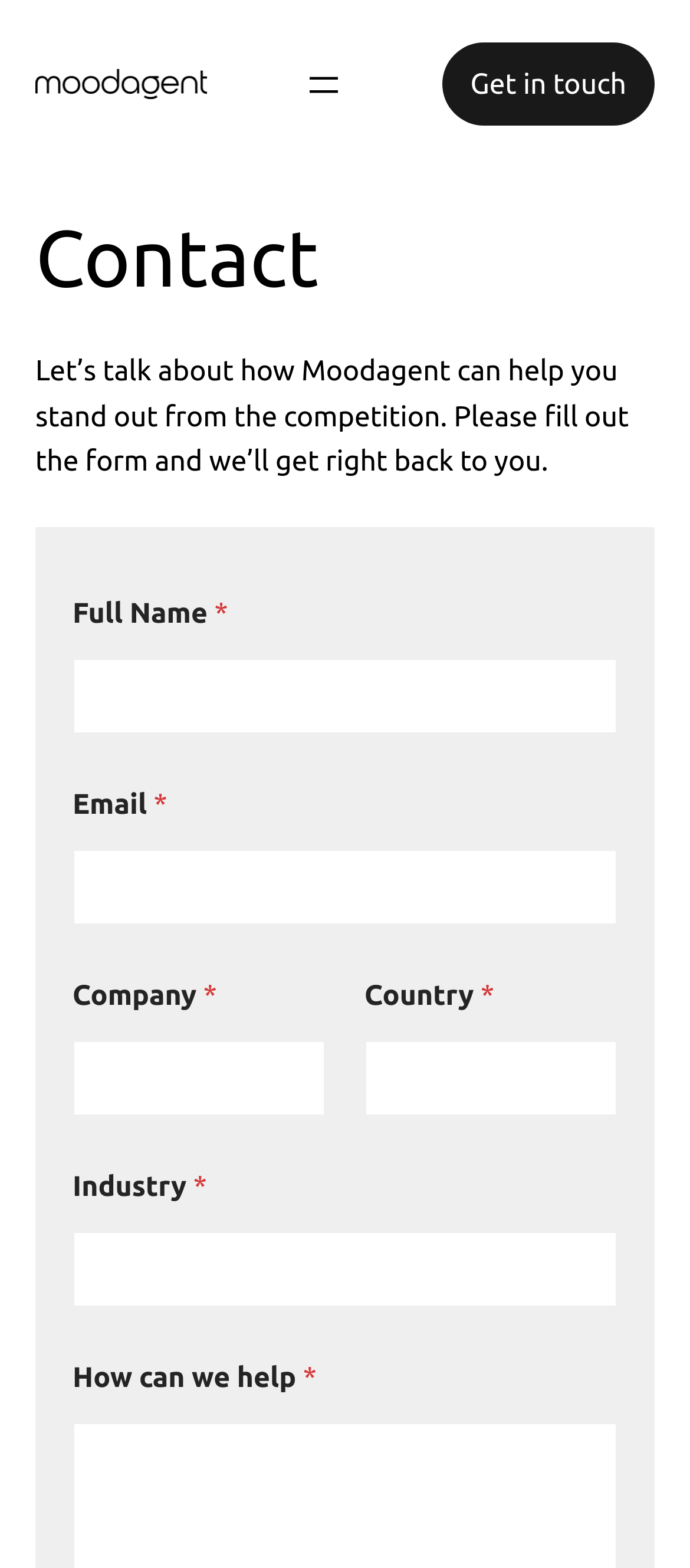Detail the features and information presented on the webpage.

The webpage is about Moodagent, a next-generation custom label music streaming service. At the top left, there is a link to Moodagent accompanied by an image with the same name. To the right of this link, there is a navigation menu with an "Open menu" button. 

Below the navigation menu, there is a prominent heading that reads "Contact". Underneath this heading, there is a paragraph of text that invites users to fill out a form to get in touch with Moodagent. 

The form consists of several text boxes, each with a corresponding label. The labels are "Full Name", "Email", "Company", "Country", and "Industry", and they are arranged vertically from top to bottom. Each text box is required to be filled out. 

To the right of the "Country" label and text box, there is another label "How can we help" with a corresponding text box below it. The "Get in touch" link is positioned at the top right of the page.